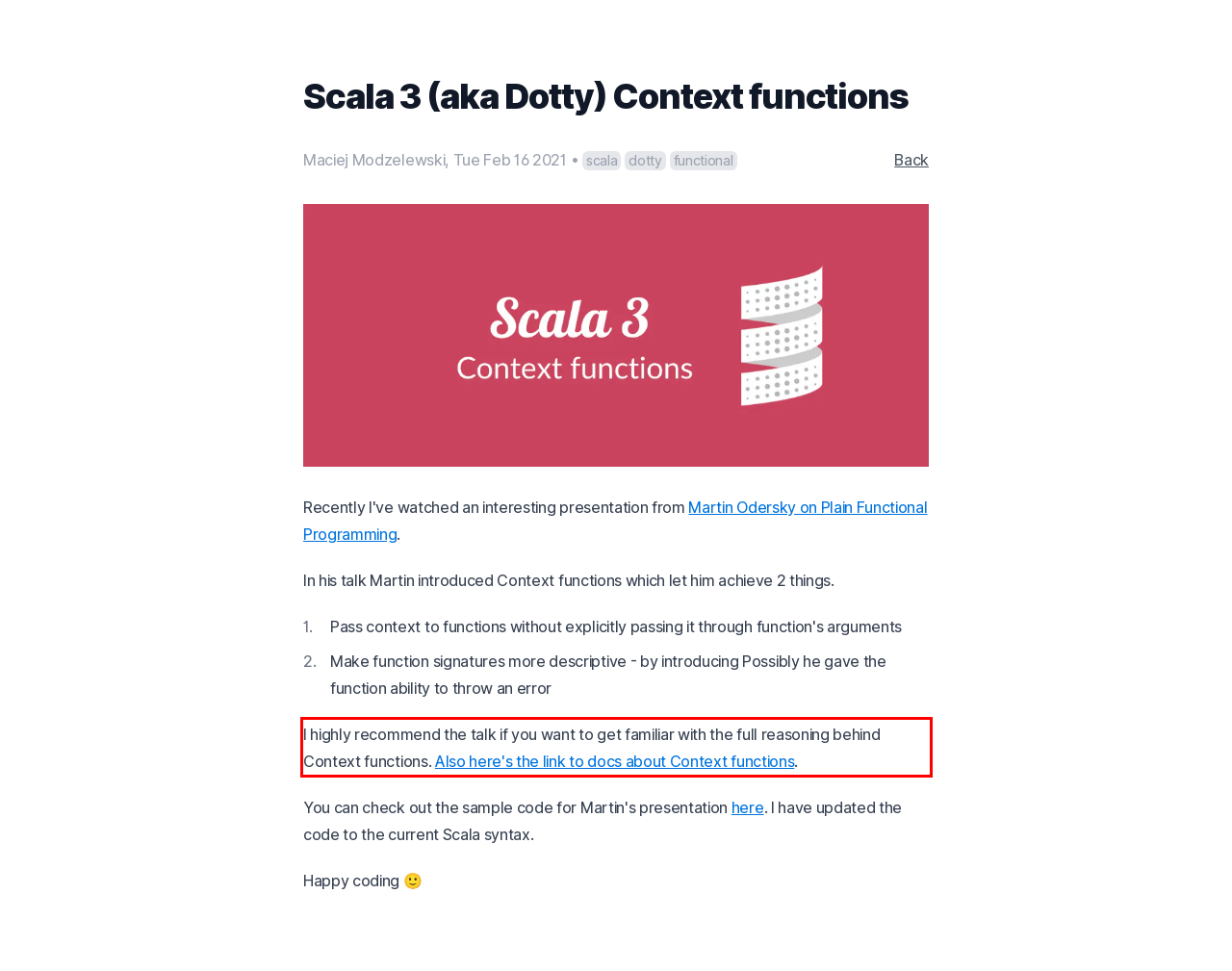Locate the red bounding box in the provided webpage screenshot and use OCR to determine the text content inside it.

I highly recommend the talk if you want to get familiar with the full reasoning behind Context functions. Also here's the link to docs about Context functions.